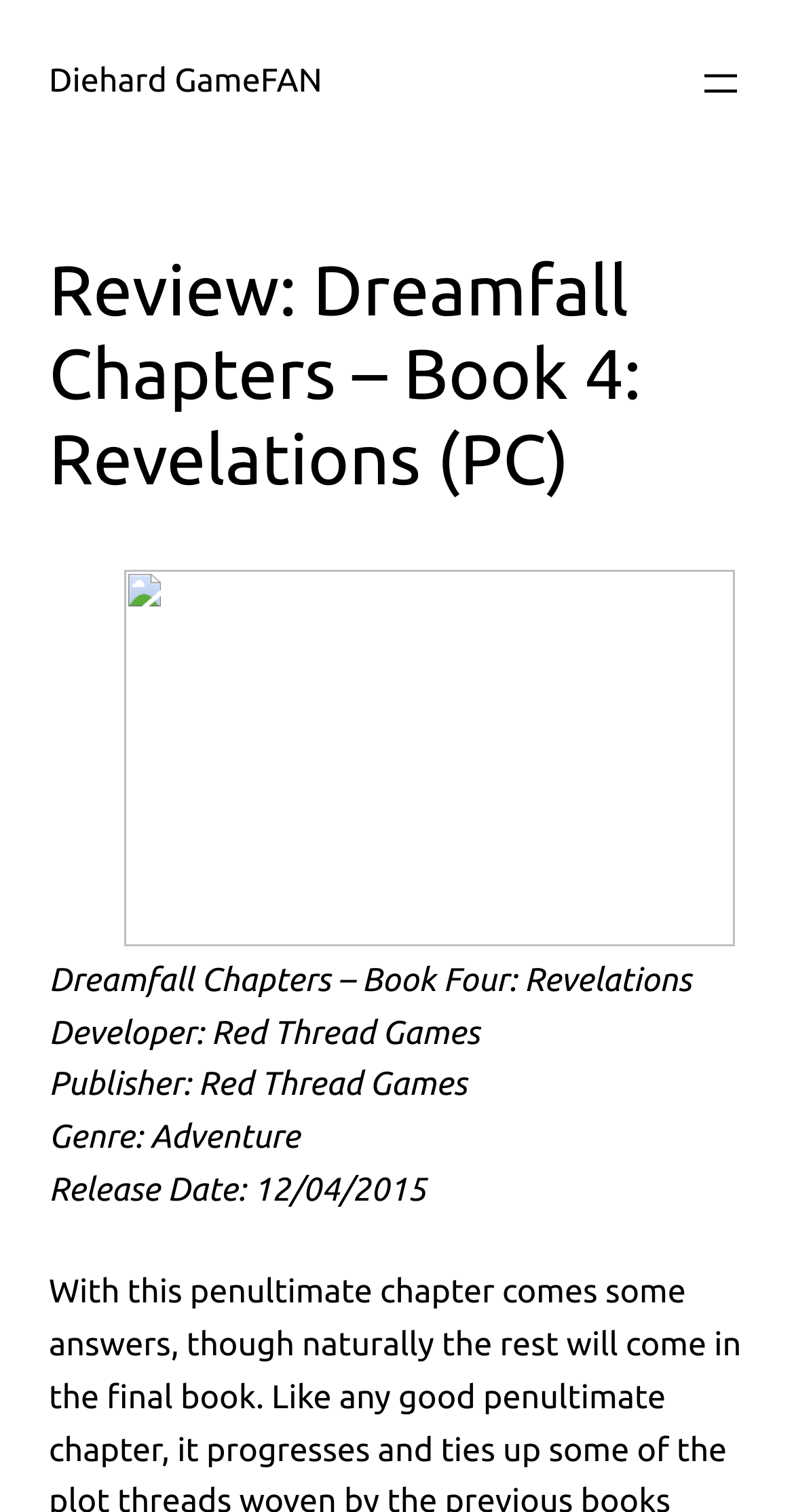Give a short answer using one word or phrase for the question:
When was the game released?

12/04/2015